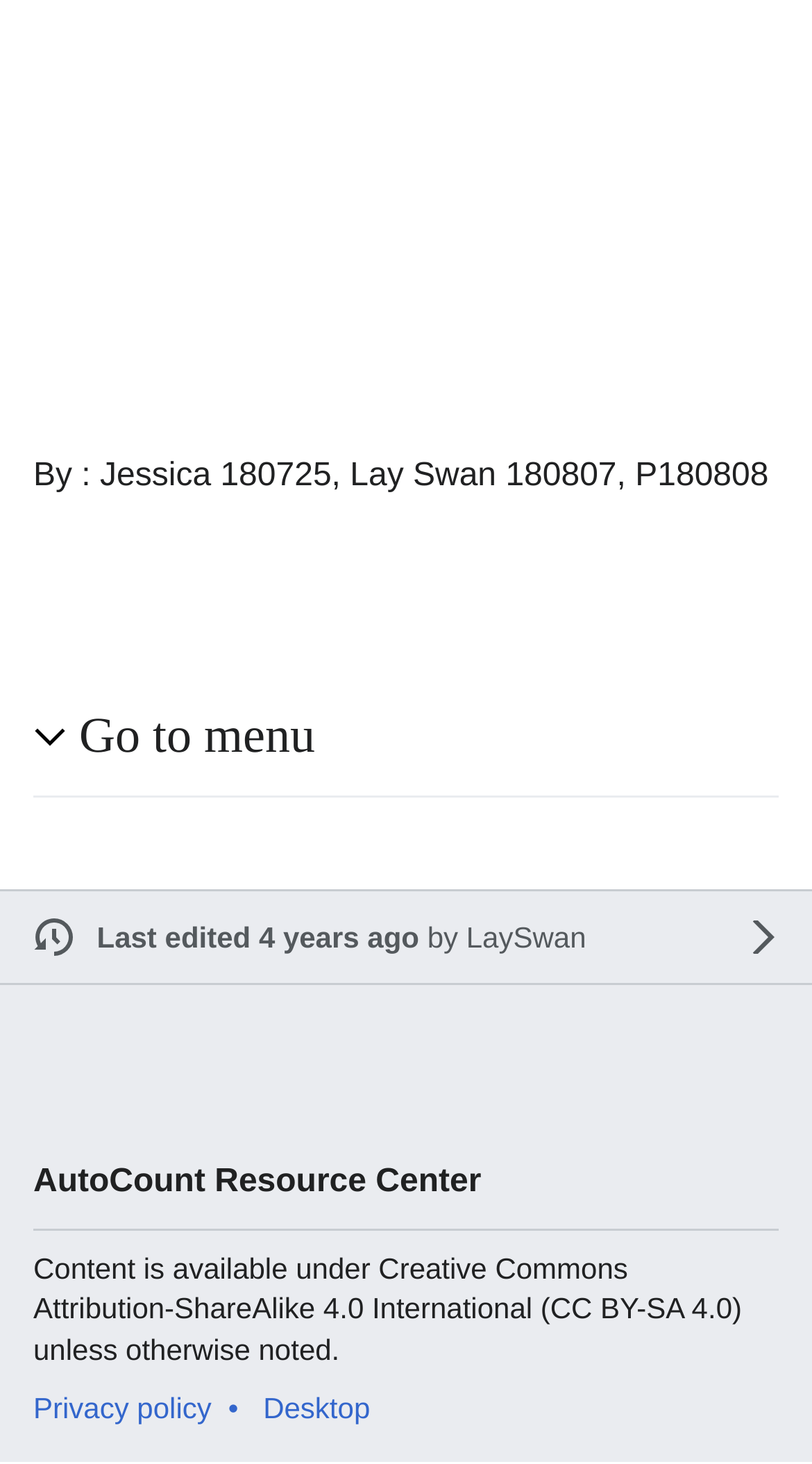Locate the bounding box for the described UI element: "Desktop". Ensure the coordinates are four float numbers between 0 and 1, formatted as [left, top, right, bottom].

[0.324, 0.951, 0.456, 0.973]